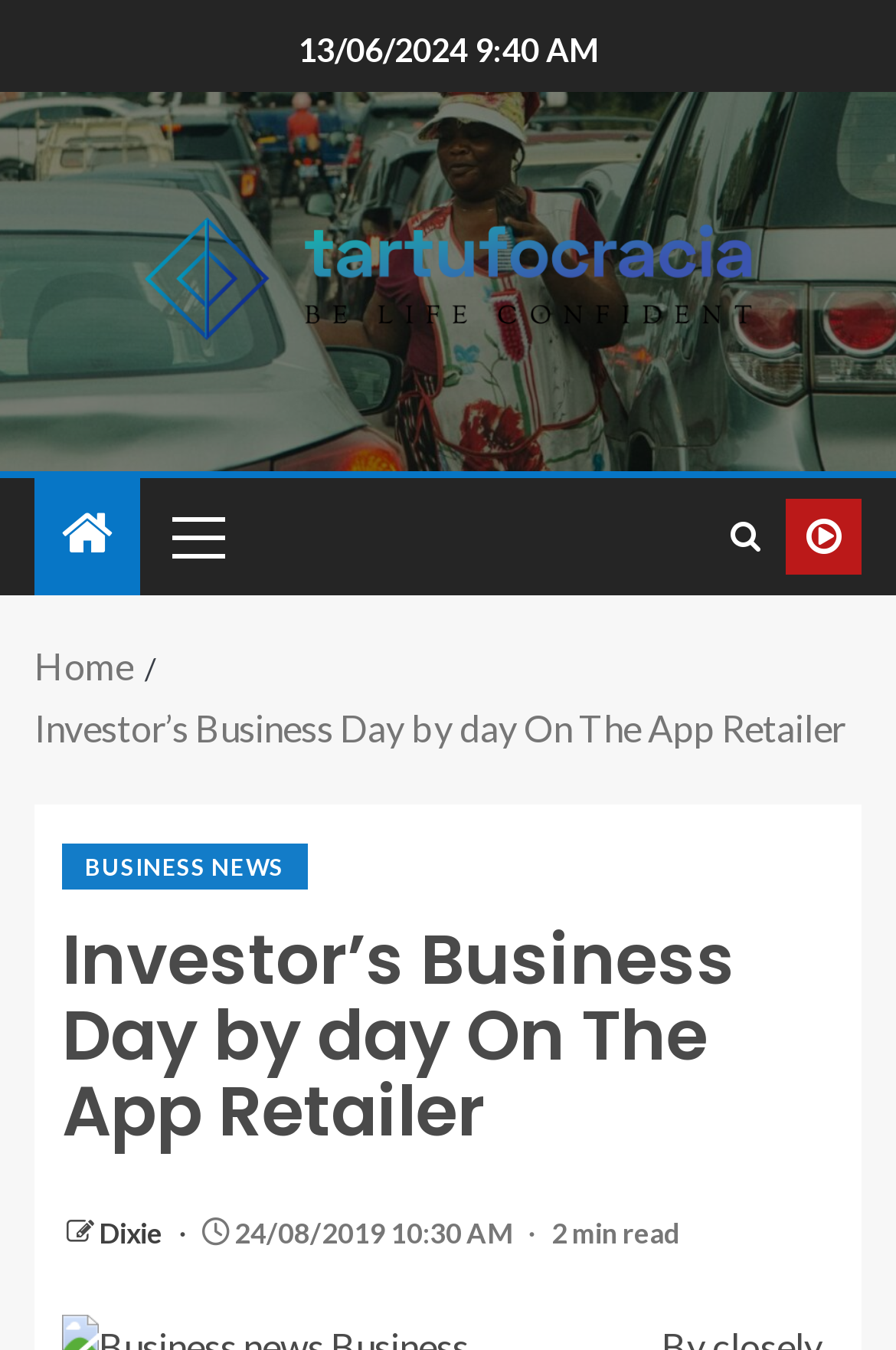Carefully observe the image and respond to the question with a detailed answer:
What is the date and time displayed at the top?

I found the date and time displayed at the top of the webpage, which is '13/06/2024 9:40 AM'. This information is likely to be a timestamp for the webpage's content or update.